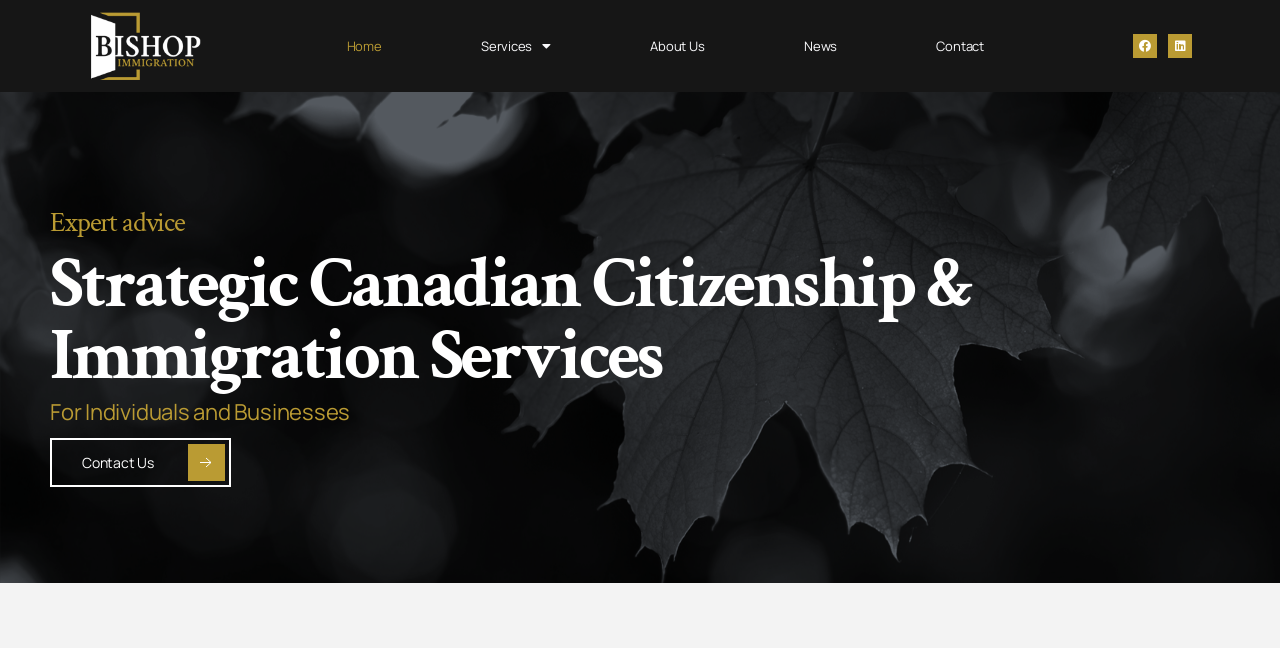What is the main focus of the services provided?
Please provide a comprehensive answer based on the contents of the image.

Based on the webpage, the main focus of the services provided is immigration, as indicated by the heading 'Strategic Canadian Citizenship & Immigration Services' and the presence of links related to immigration services.